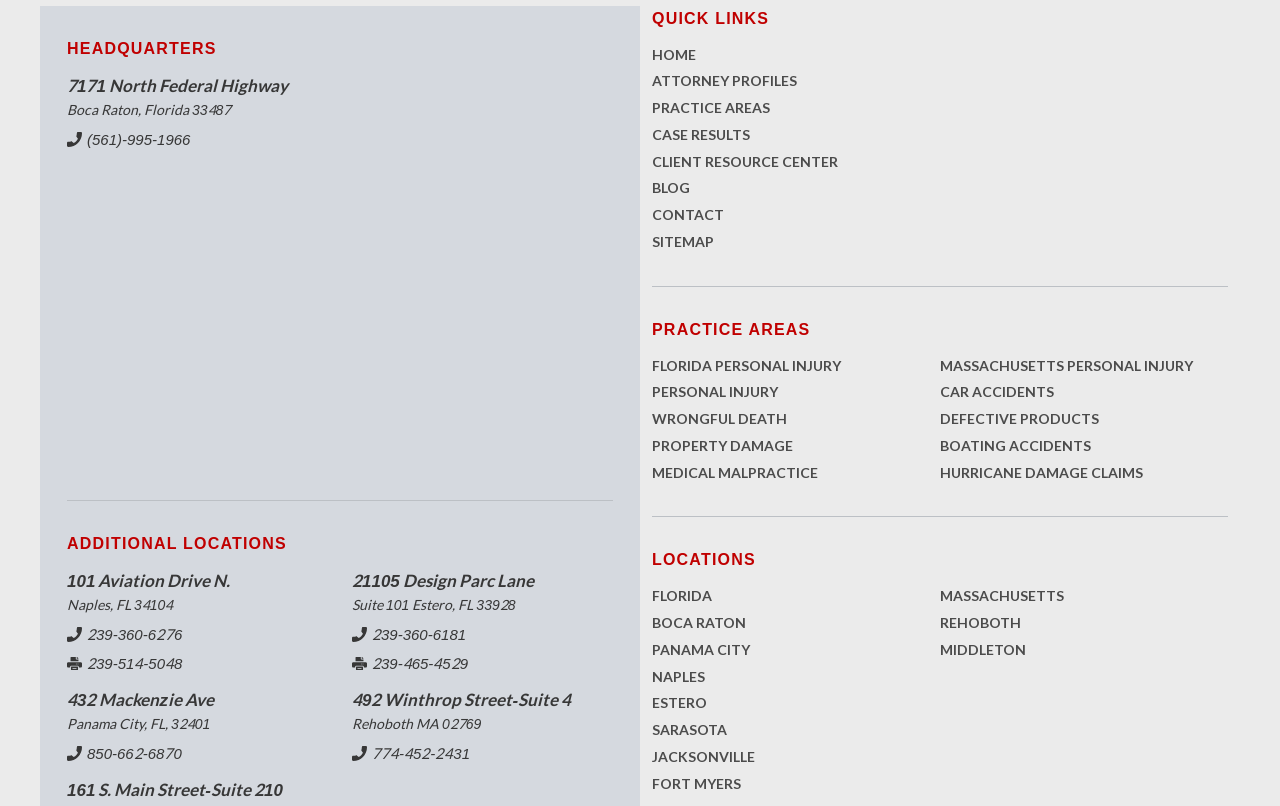Provide the bounding box coordinates of the area you need to click to execute the following instruction: "Call the phone number (561)-995-1966".

[0.052, 0.158, 0.256, 0.188]